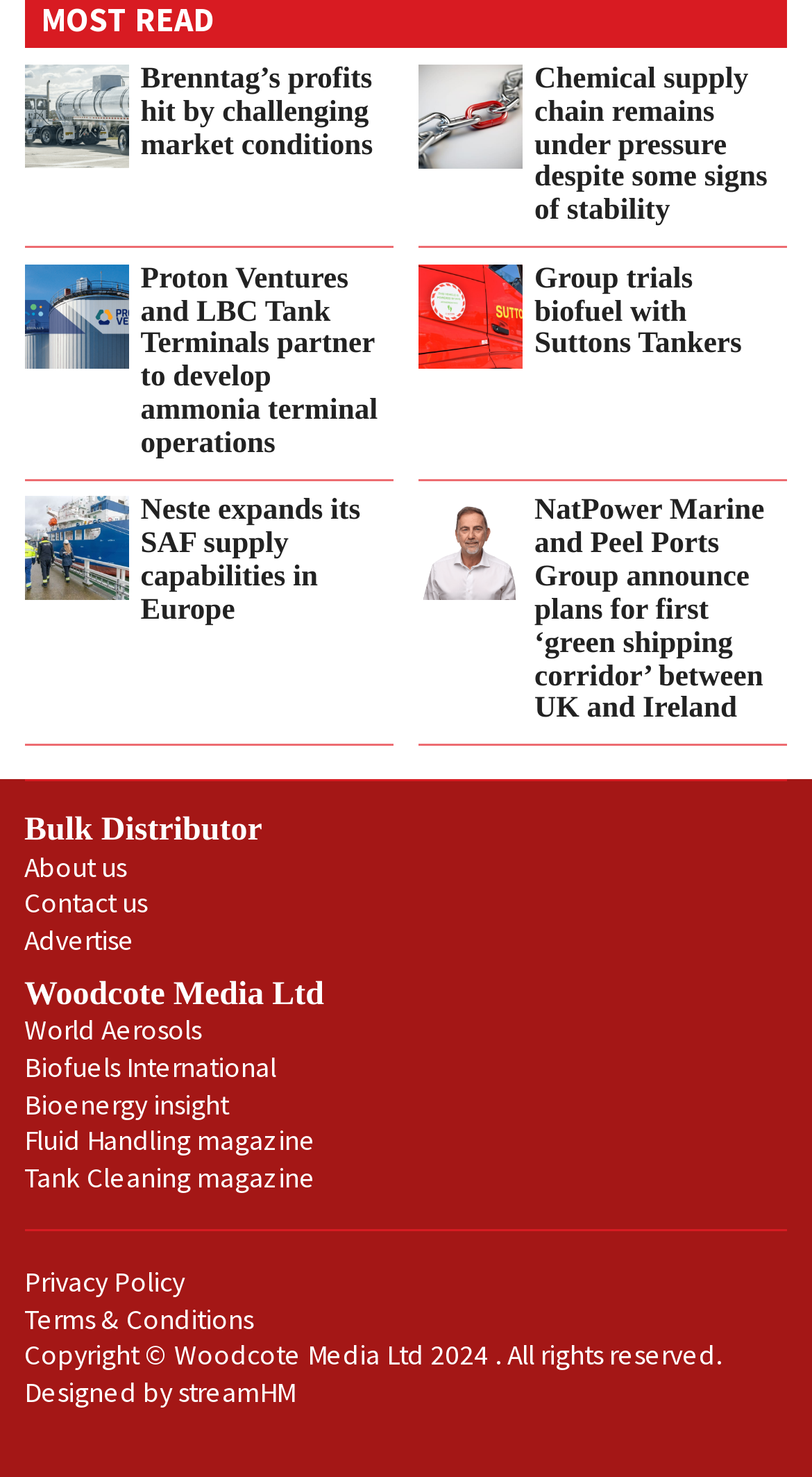Can you provide the bounding box coordinates for the element that should be clicked to implement the instruction: "Contact us"?

[0.03, 0.6, 0.181, 0.624]